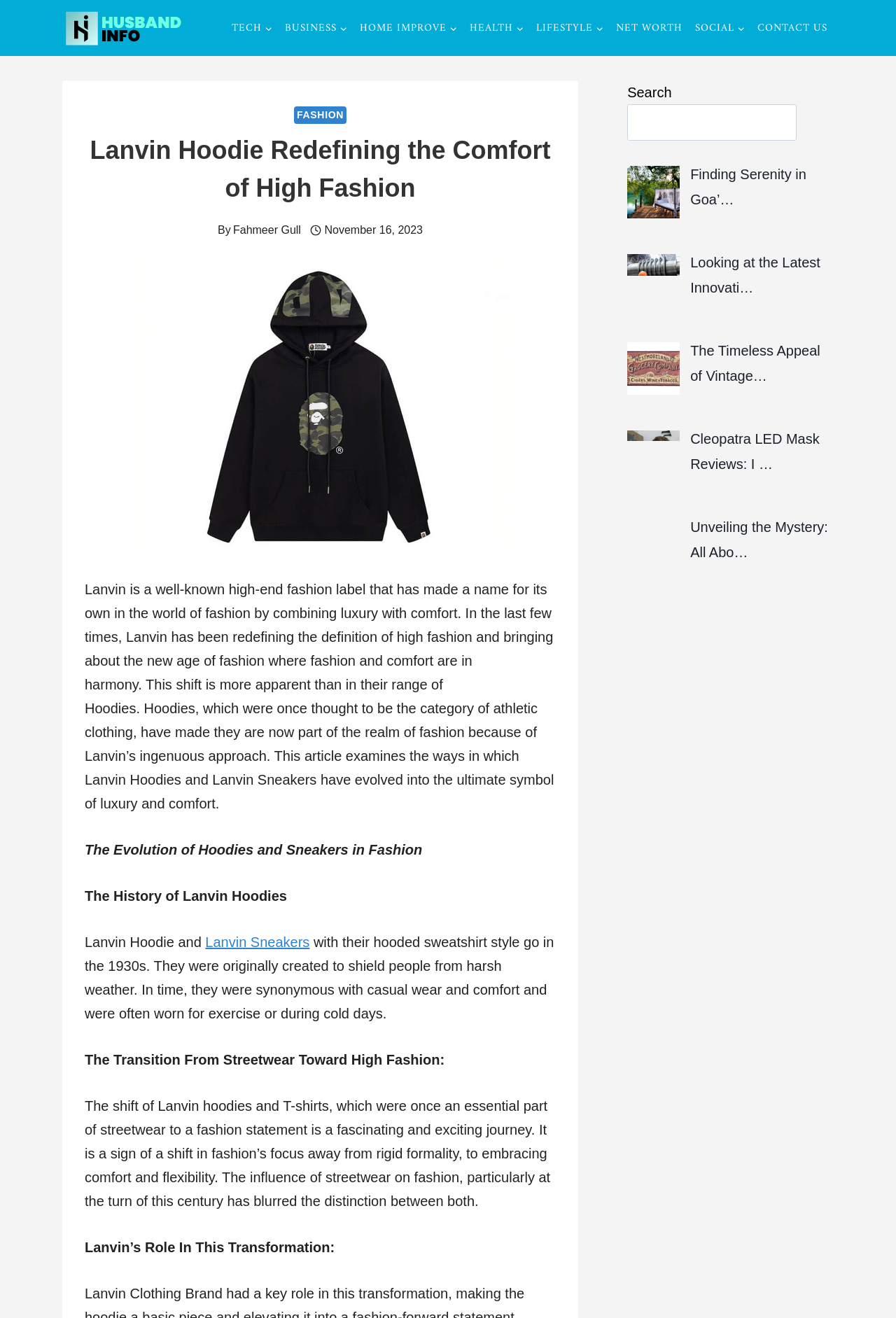Please identify the bounding box coordinates of the element that needs to be clicked to perform the following instruction: "Scroll to the top of the page".

[0.958, 0.657, 0.977, 0.67]